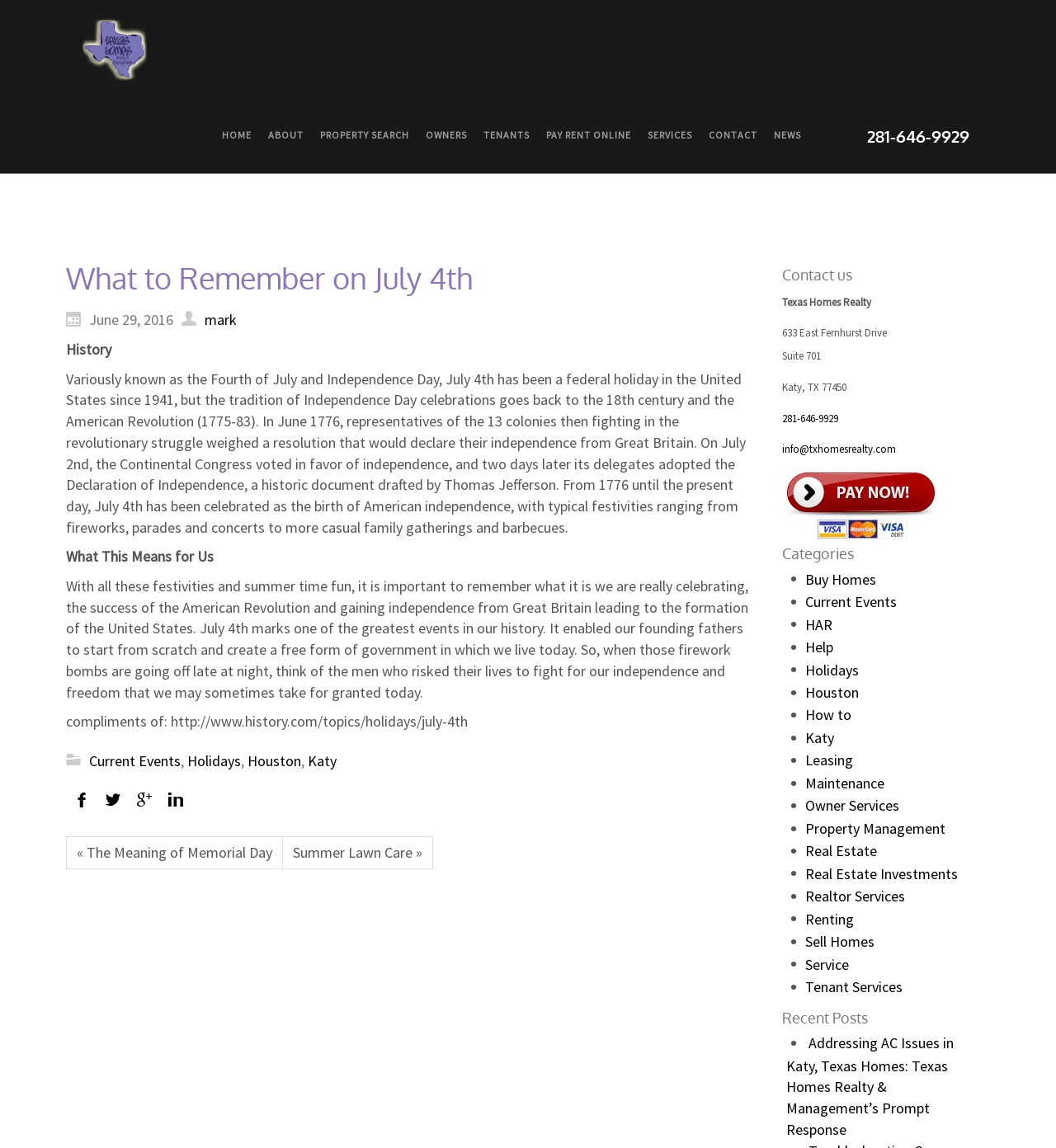Find the bounding box coordinates of the element to click in order to complete the given instruction: "View the PORTFOLIO page."

None